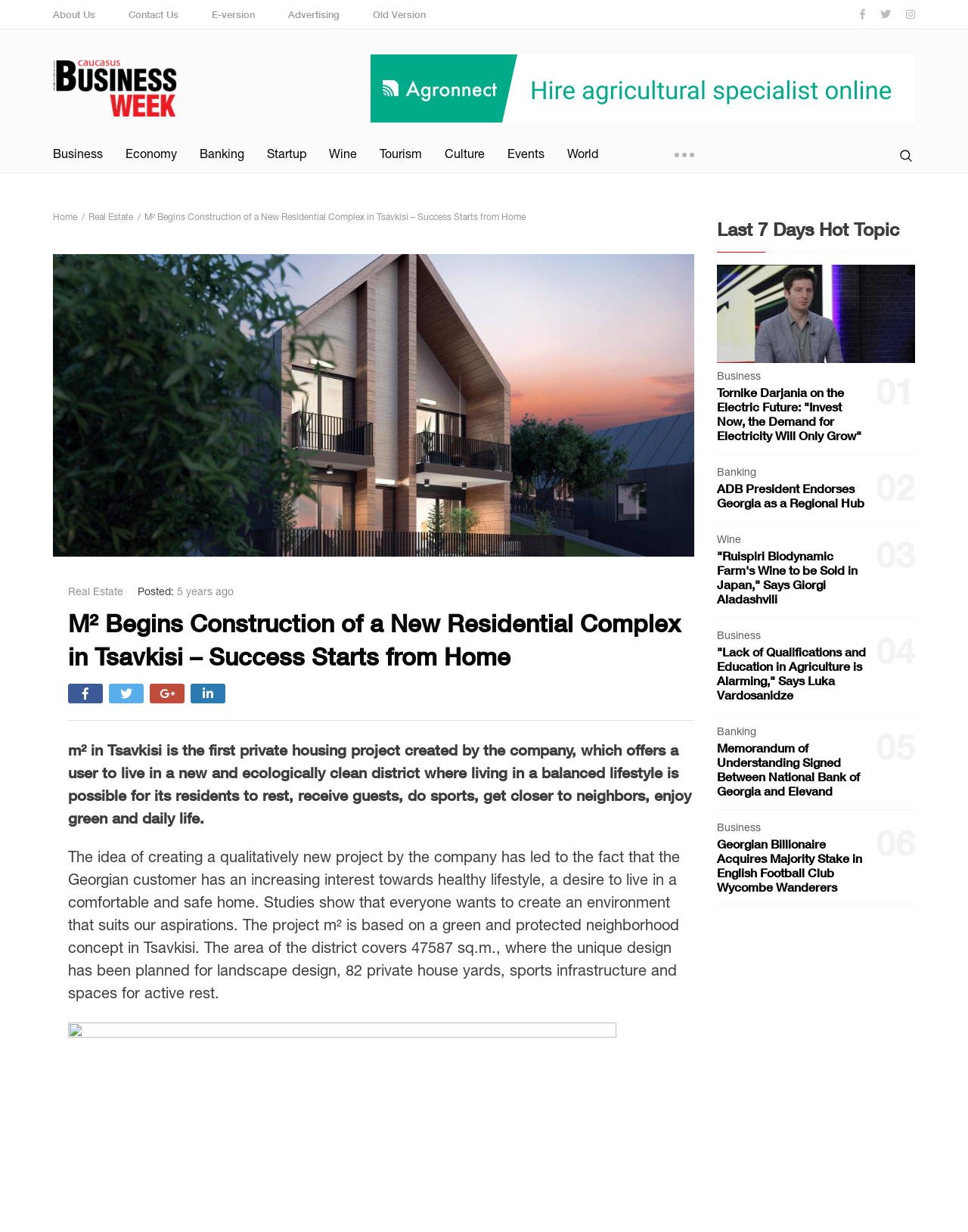Answer succinctly with a single word or phrase:
How many private house yards are planned in the district?

82